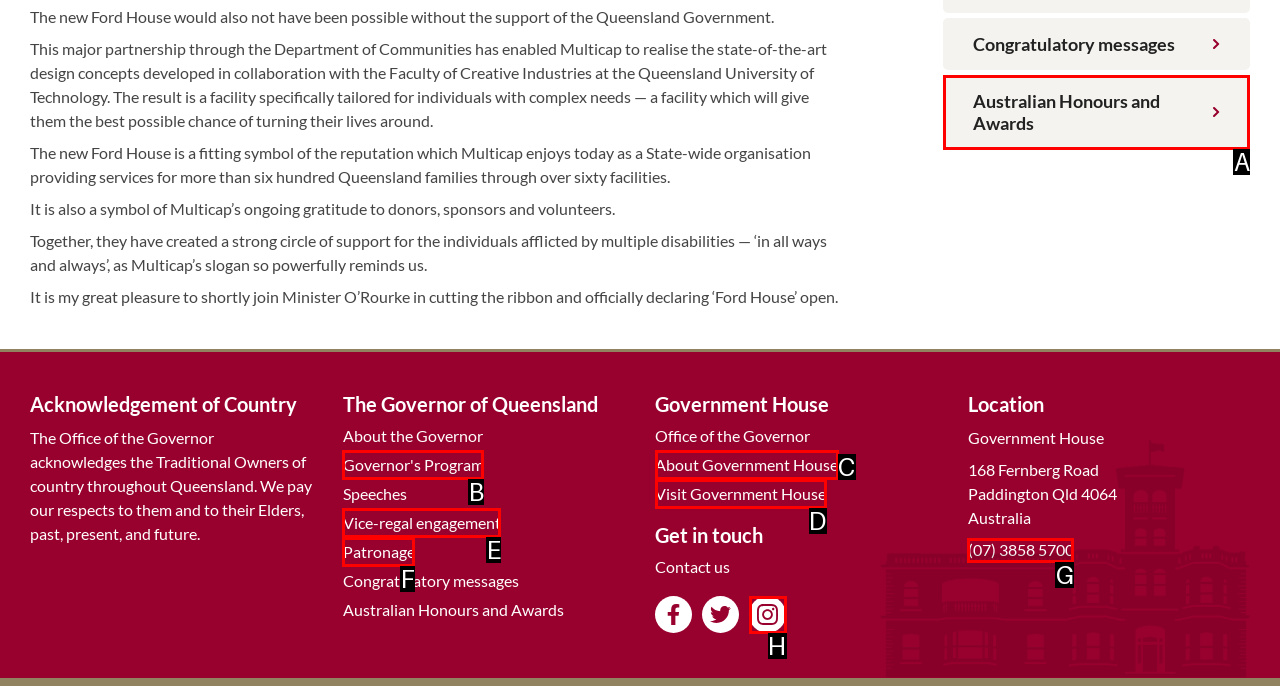Determine which option matches the element description: Australian Honours and Awards
Reply with the letter of the appropriate option from the options provided.

A